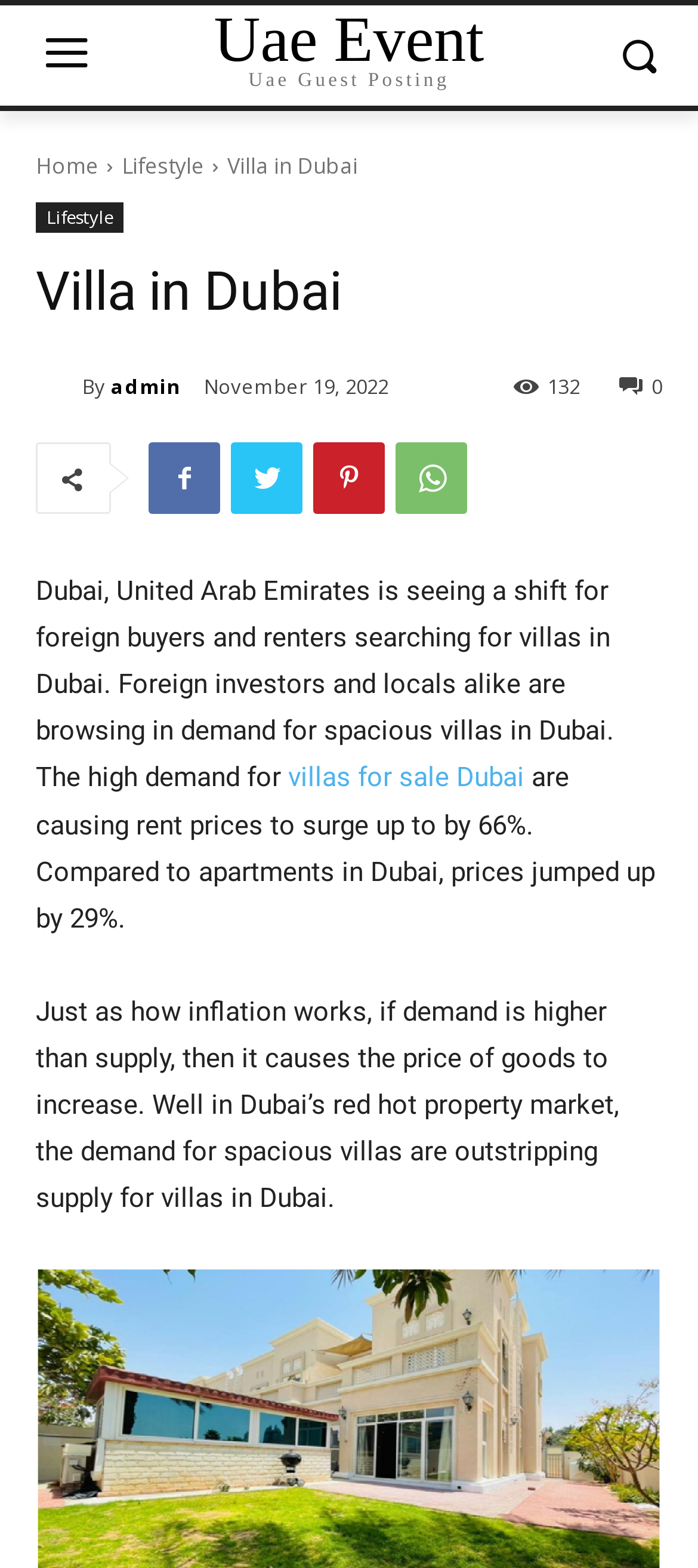Describe all the visual and textual components of the webpage comprehensively.

The webpage is about villas in Dubai, United Arab Emirates, and the shift in demand from foreign buyers and renters. At the top left corner, there is a menu button. Next to it, there is a link to "Uae Event Uae Guest Posting". On the top right corner, there is a search button with a small image inside. Below the search button, there are several links, including "Home", "Lifestyle", and "Villa in Dubai", which is also a heading. 

Further down, there is a section with a link to "admin" and a timestamp "November 19, 2022". Next to it, there is a link with a icon and a text "132". Below this section, there are several social media links with icons. 

The main content of the webpage starts with a paragraph of text, which describes the shift in demand for villas in Dubai and how foreign investors and locals are searching for spacious villas. The text continues to explain how the high demand is causing rent prices to surge. There is also a link to "villas for sale Dubai" in the middle of the text. The text then explains the concept of inflation and how it applies to Dubai's property market, where the demand for villas is outstripping the supply.